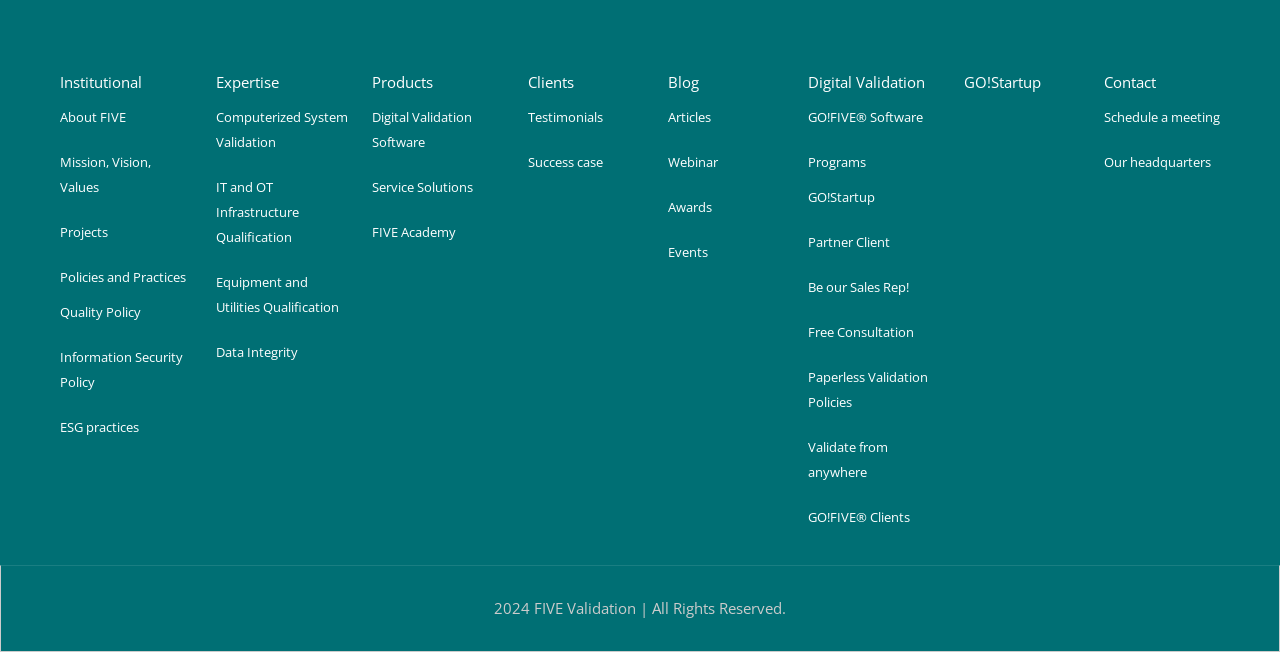Provide the bounding box coordinates of the area you need to click to execute the following instruction: "View Mission, Vision, Values".

[0.047, 0.222, 0.15, 0.314]